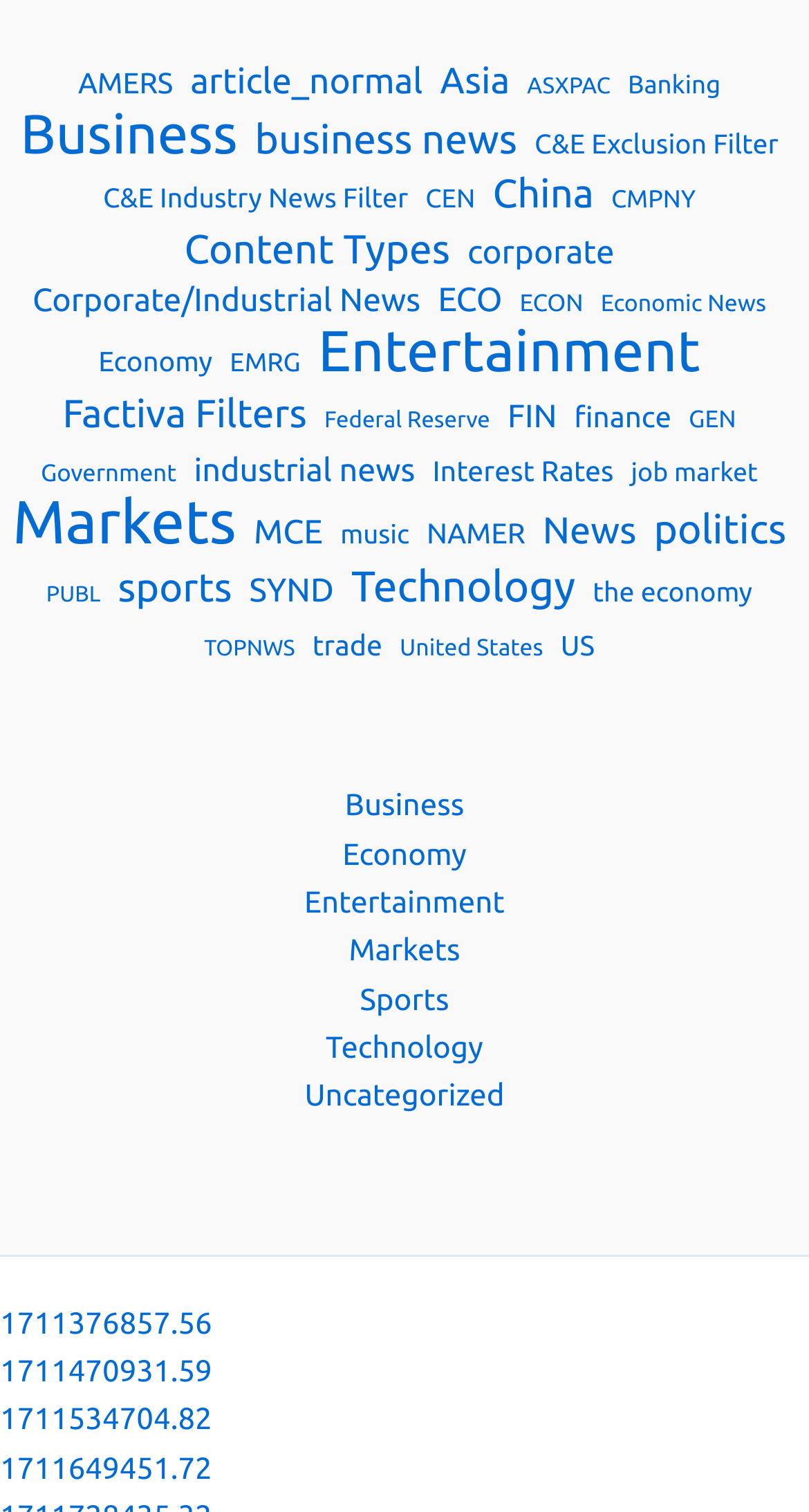Please identify the bounding box coordinates of the element I need to click to follow this instruction: "View archives".

None